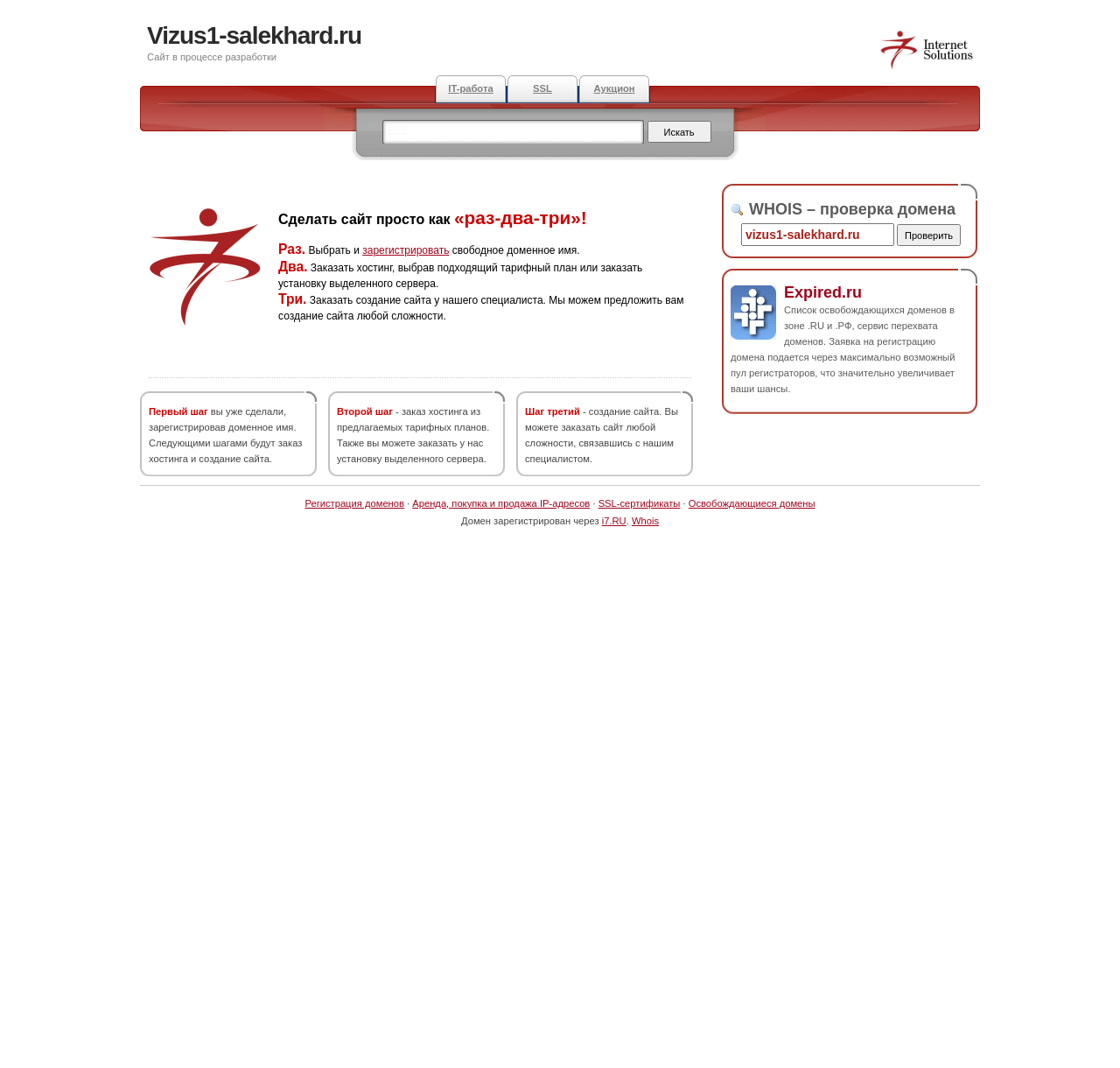Based on the image, please elaborate on the answer to the following question:
What is the purpose of the 'SSL' link?

The 'SSL' link appears to be related to SSL certificates, as it is listed alongside other services such as domain registration and hosting, suggesting that it is a service for obtaining SSL certificates for websites.